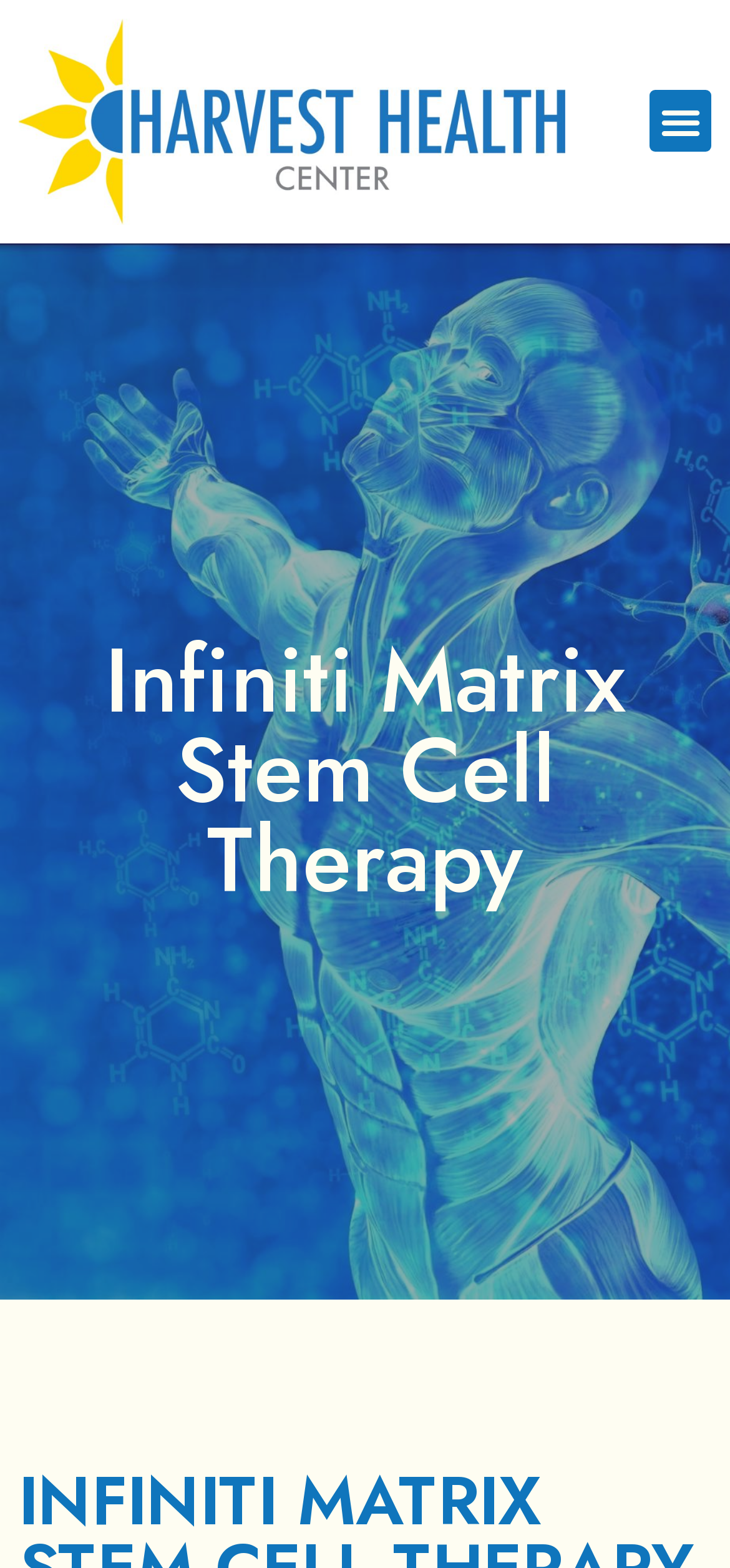Find and extract the text of the primary heading on the webpage.

Infiniti Matrix Stem Cell Therapy